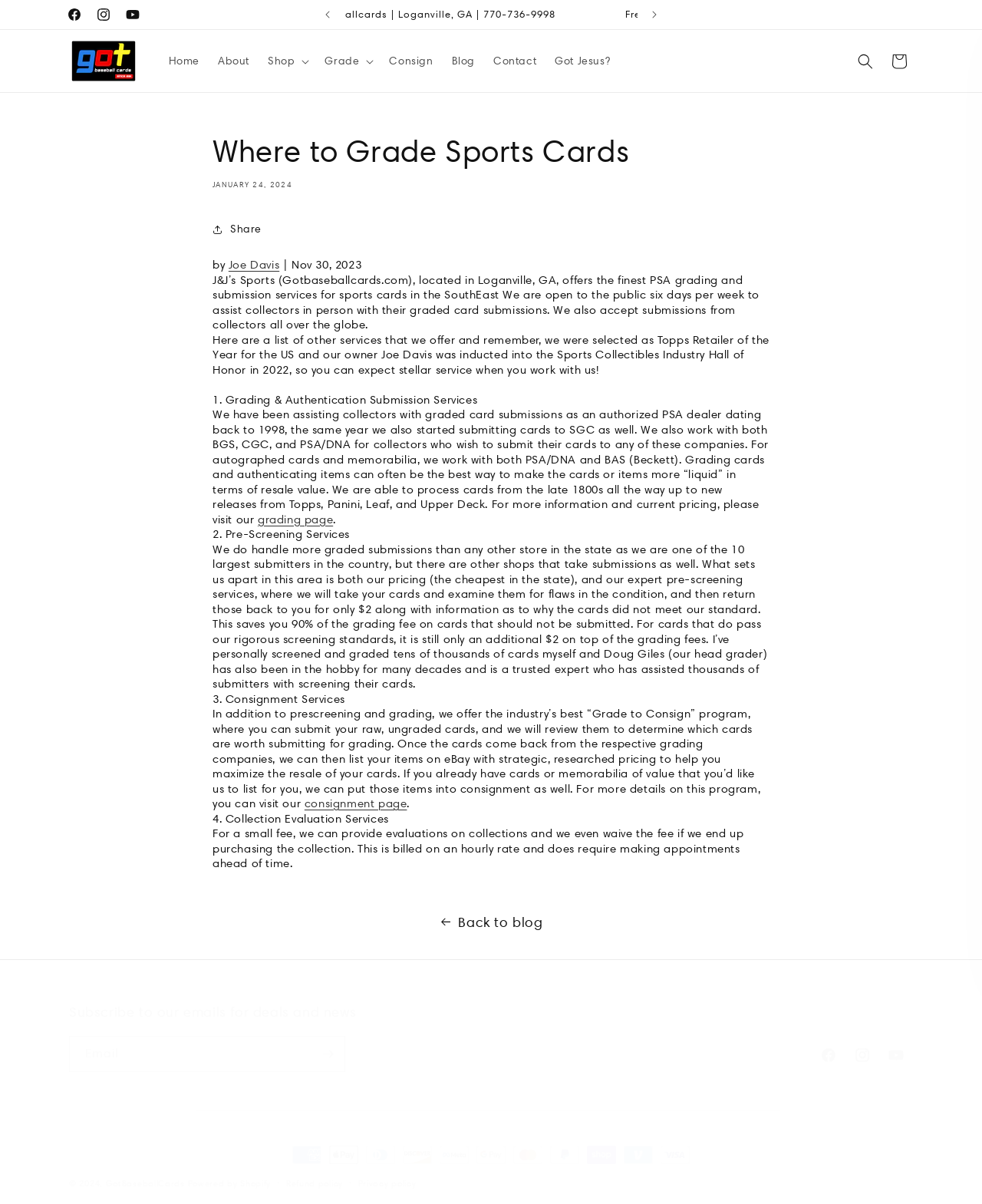Please identify the coordinates of the bounding box that should be clicked to fulfill this instruction: "Share the current page".

[0.216, 0.177, 0.266, 0.205]